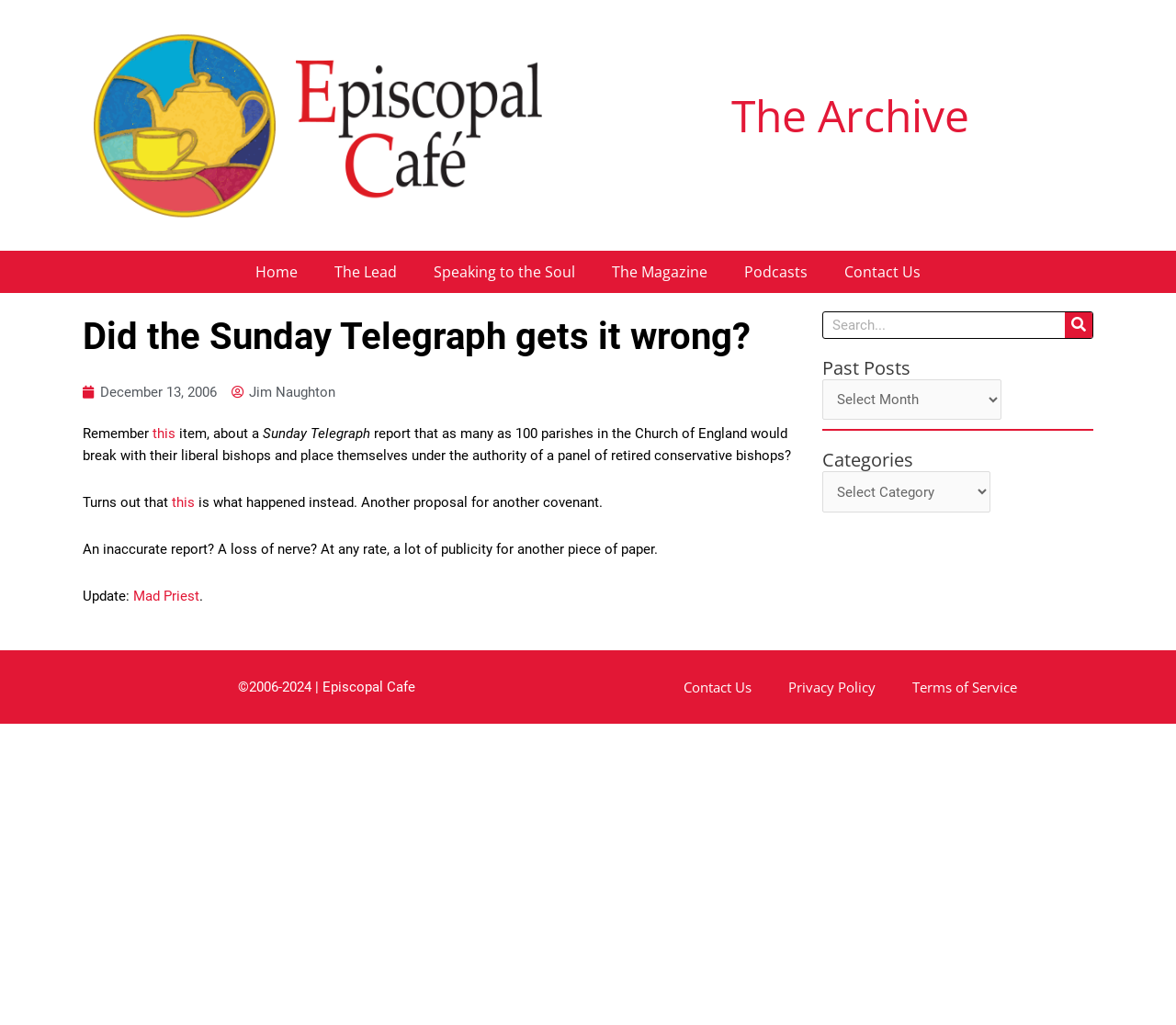Locate the bounding box coordinates of the element that should be clicked to execute the following instruction: "Go to Home page".

[0.202, 0.244, 0.269, 0.286]